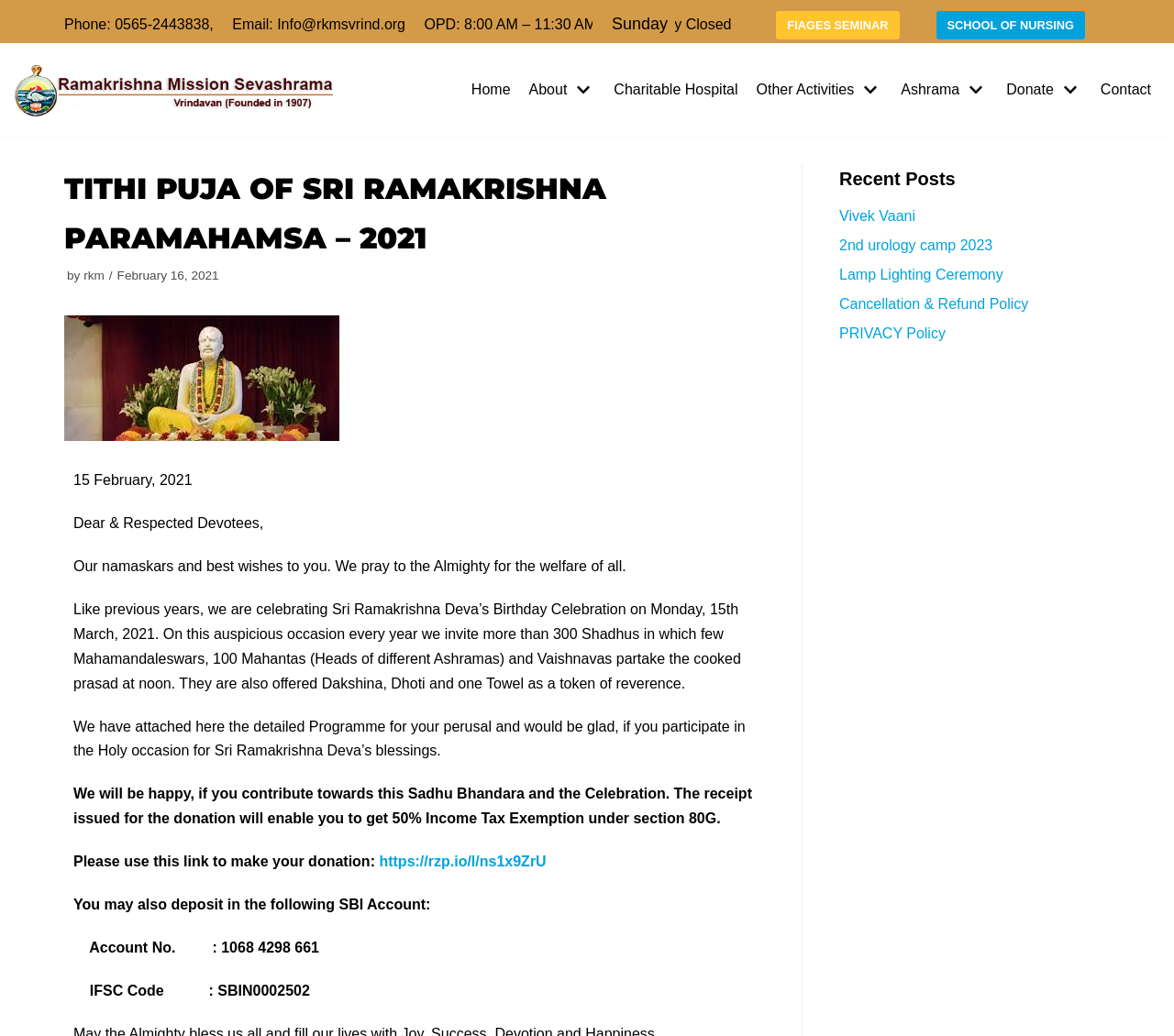Could you highlight the region that needs to be clicked to execute the instruction: "Call the phone number"?

[0.055, 0.016, 0.182, 0.031]